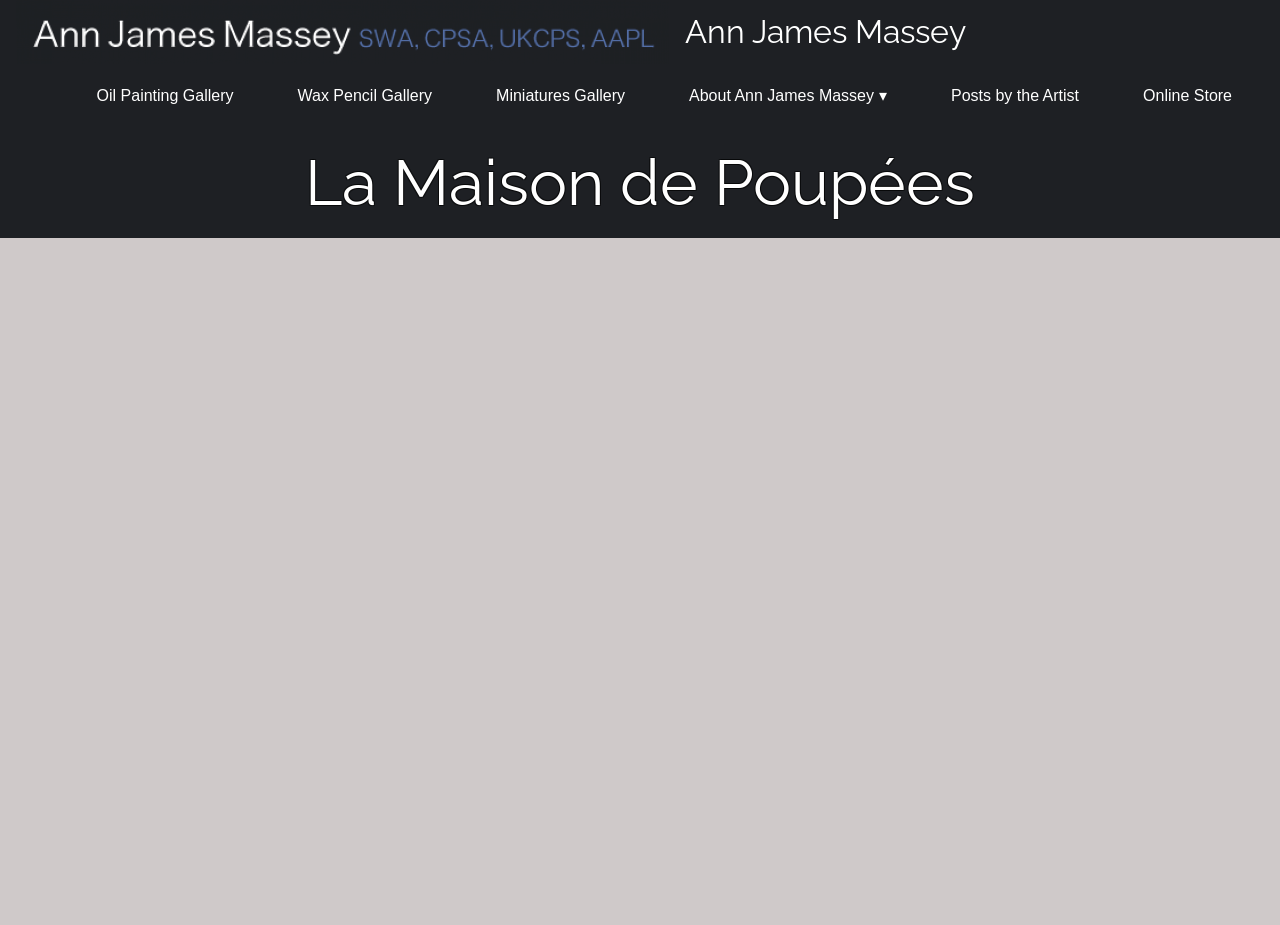What is the name of the artist?
Answer with a single word or phrase by referring to the visual content.

Ann James Massey